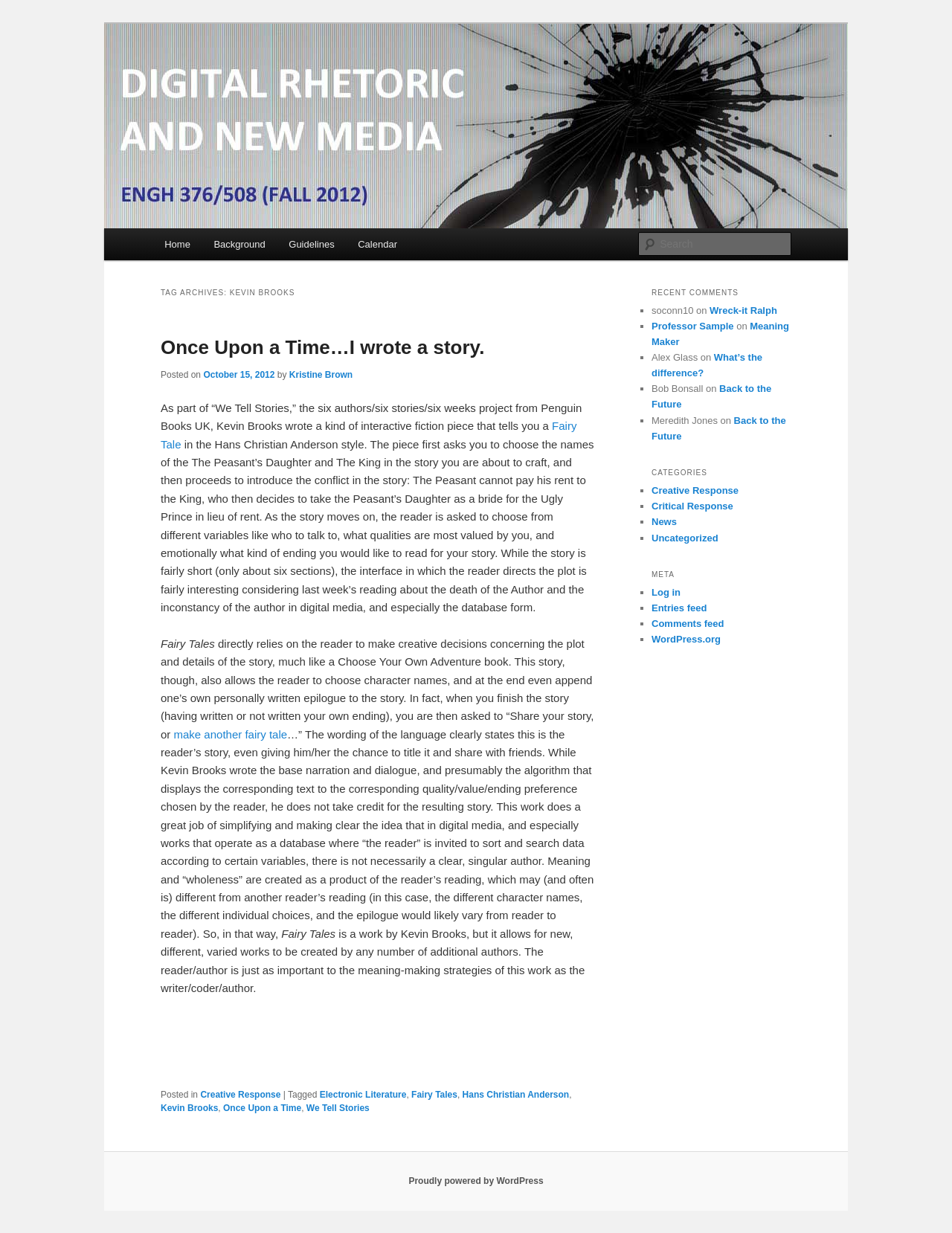Pinpoint the bounding box coordinates of the area that must be clicked to complete this instruction: "Go to Home".

[0.16, 0.185, 0.212, 0.211]